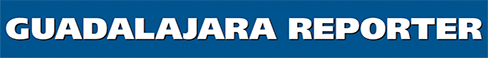What is the tone conveyed by the logo's design?
Please respond to the question with as much detail as possible.

The design of the logo portrays a sense of professionalism and trust, indicative of the newspaper's commitment to quality journalism, which is essential for a reliable news source.